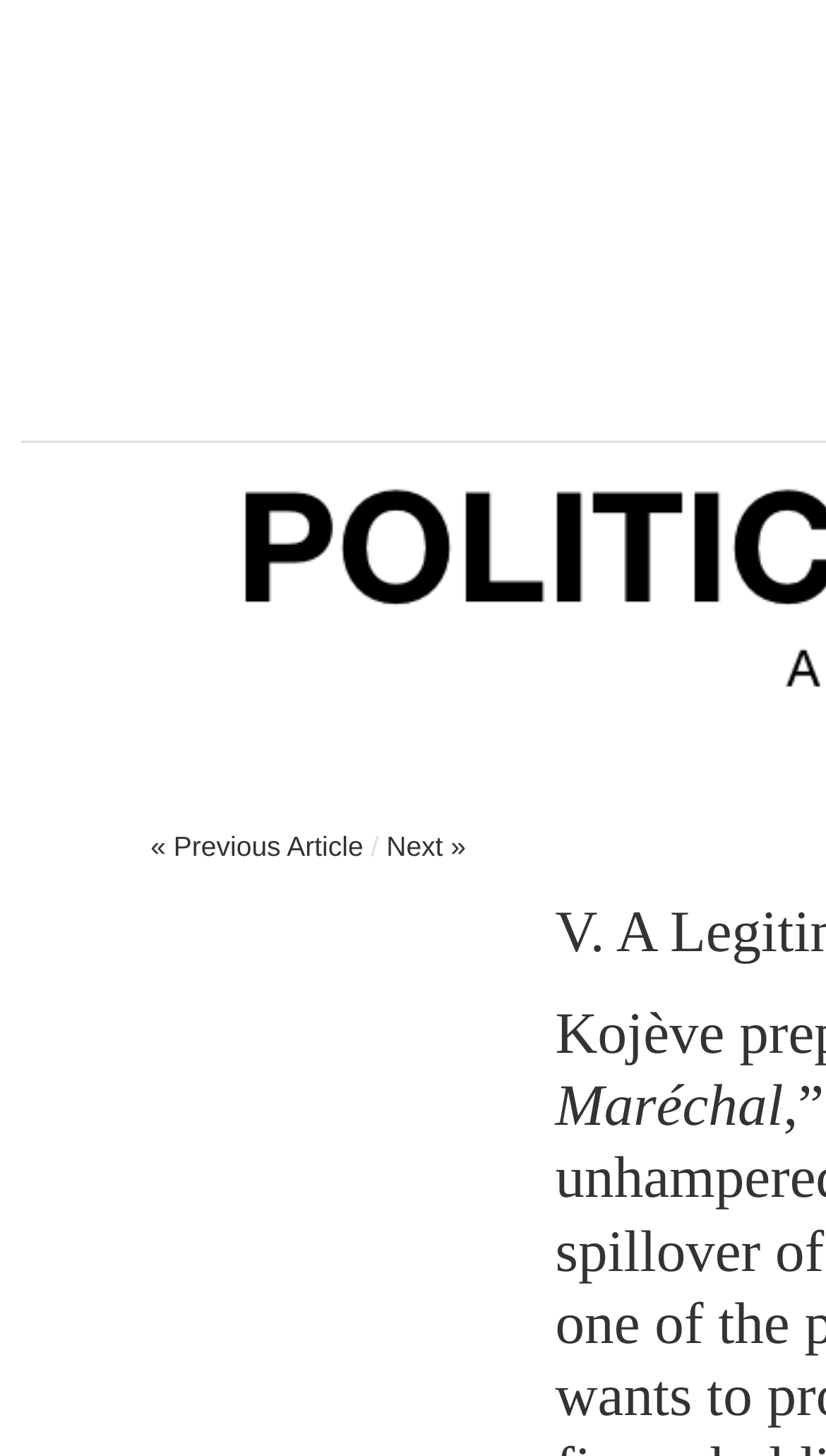Find the coordinates for the bounding box of the element with this description: "« Previous Article".

[0.182, 0.57, 0.44, 0.592]